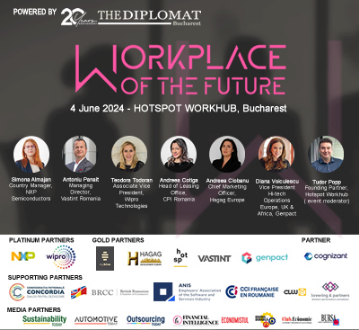Generate a comprehensive caption that describes the image.

The image showcases a promotional graphic for the "Workplace of the Future" event, scheduled for June 4, 2024, at Hotspot Workhub in Bucharest. Prominently featured at the top is the event's title in bold pink letters, emphasizing the focus on innovative workplace solutions. Below the title, a range of industry leaders is highlighted, including speakers such as Simona Almagian from NAP, Antonio Pânăz from Vodafone Romania, Teodora Tătaru from M&P, and others, indicating a diverse panel of expertise. The bottom of the image outlines various partnerships, including platinum sponsors such as NXP and Wipro, and supporting organizations like the Romanian Business Leaders and BRCC. This visually appealing layout is designed to attract attendees who are interested in the exploration of future workplace trends and technologies.